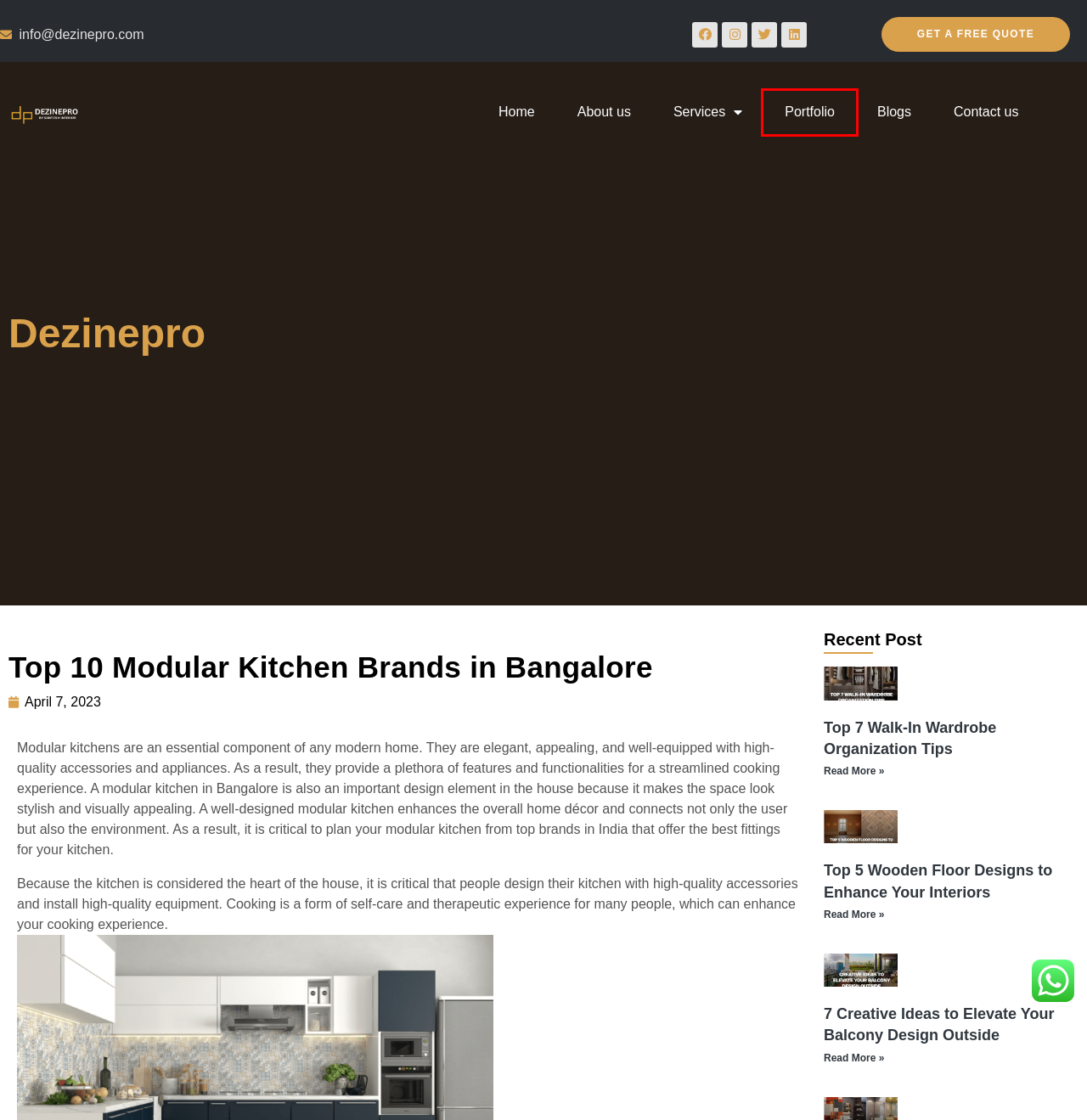You have been given a screenshot of a webpage with a red bounding box around a UI element. Select the most appropriate webpage description for the new webpage that appears after clicking the element within the red bounding box. The choices are:
A. Top 6 Small Bathroom Design Ideas to Enhance Comfort and Aesthetics
B. Top 7 Walk-In Wardrobe Organization Tips
C. Tips on Choosing The Right Curtains for Living Room
D. 7 Creative Ideas to Elevate Your Balcony Design Outside
E. Best interior designer in Bangalore - Dezinepro
F. Affordable Interior Designing Solutions in Bangalore | Portfolio | DP
G. Contact Us | Best and Affordable Interior Design services | DP
H. Top 5 Wooden Floor Designs to Enhance Your Interiors

F